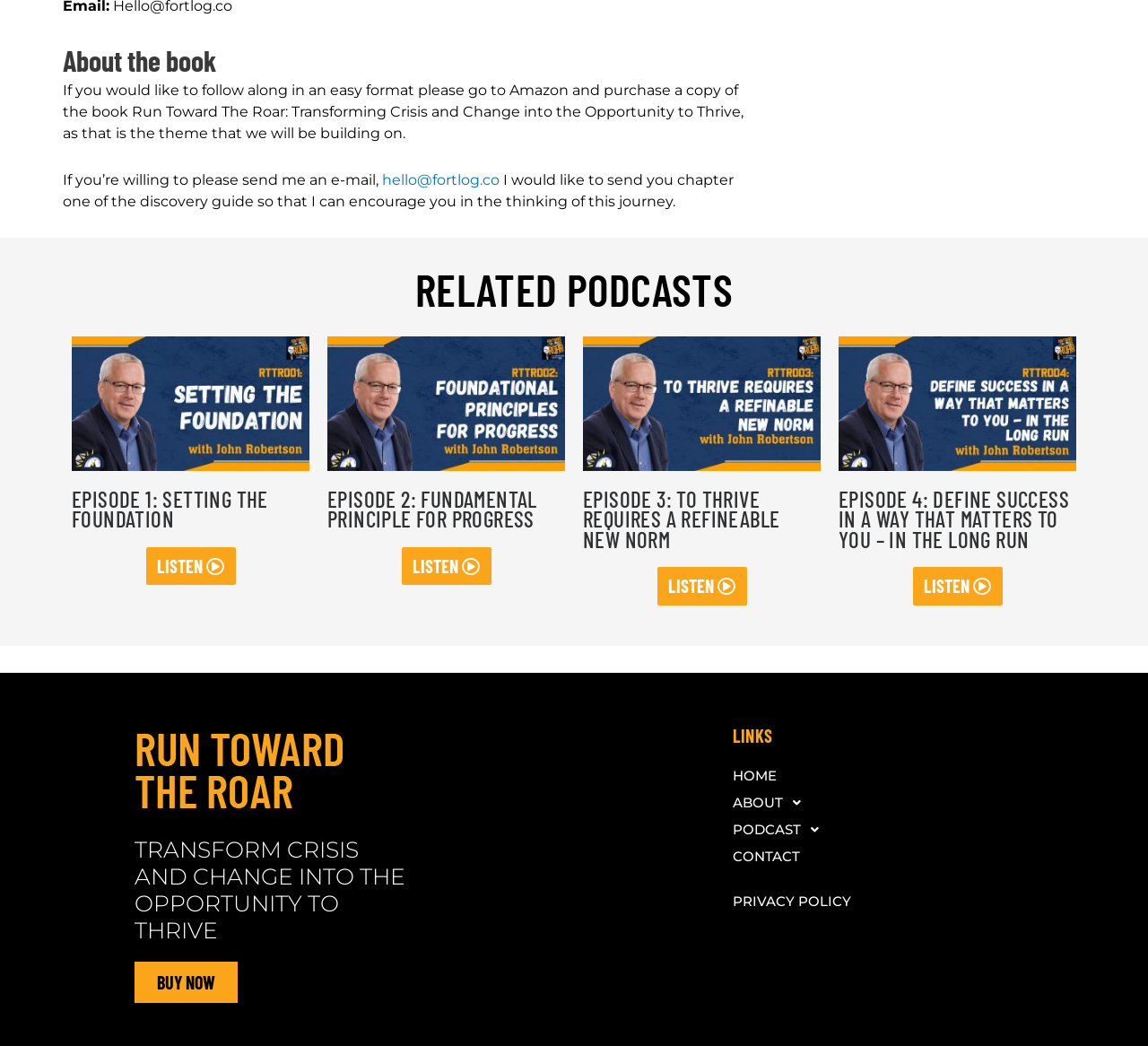What is the theme of the book and podcast episodes?
Could you answer the question with a detailed and thorough explanation?

The theme is mentioned in the StaticText element with ID 259, and is also reflected in the headings and descriptions of the podcast episodes.